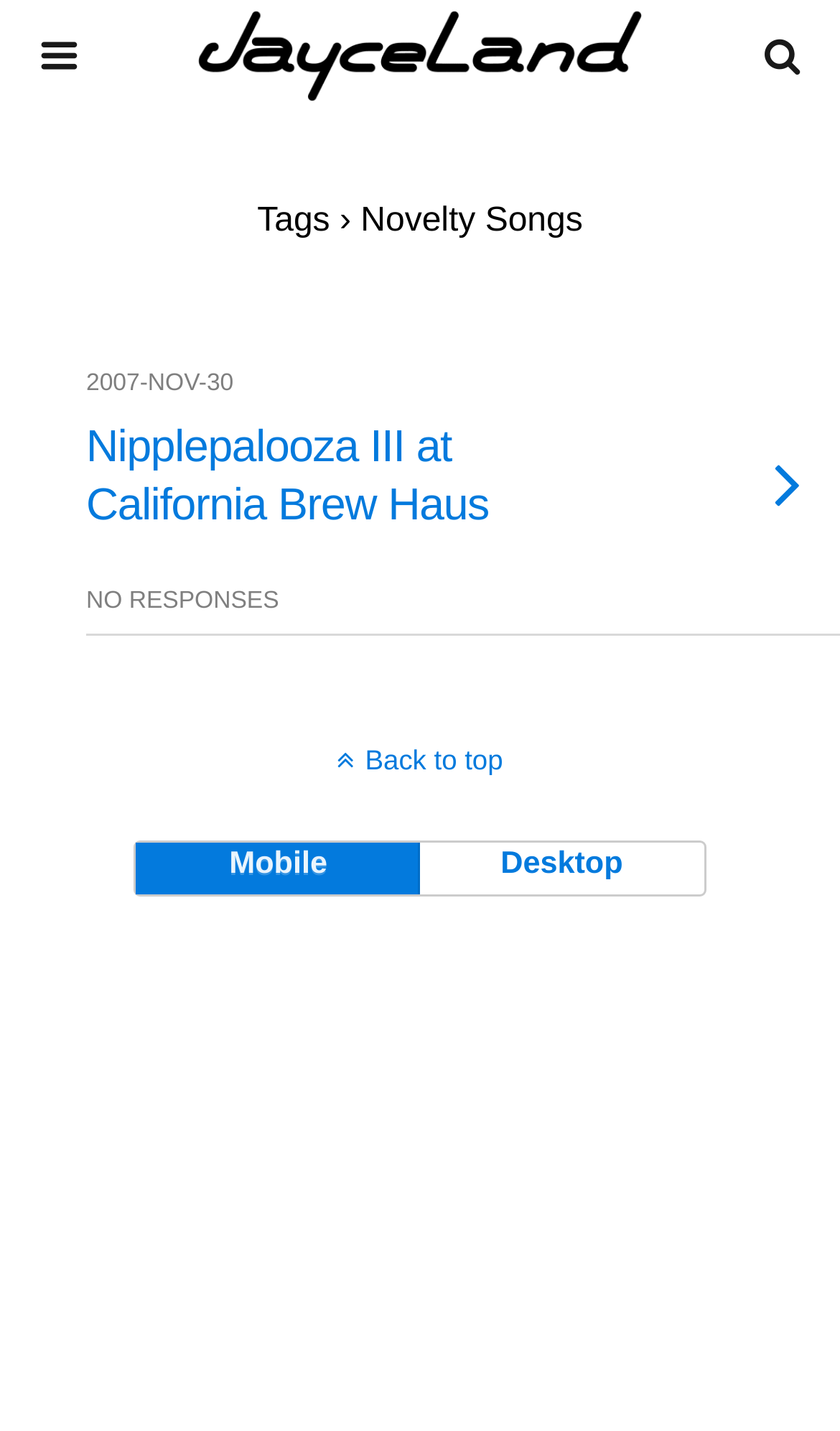Using the element description: "name="s" placeholder="Search this website…"", determine the bounding box coordinates for the specified UI element. The coordinates should be four float numbers between 0 and 1, [left, top, right, bottom].

[0.053, 0.089, 0.756, 0.125]